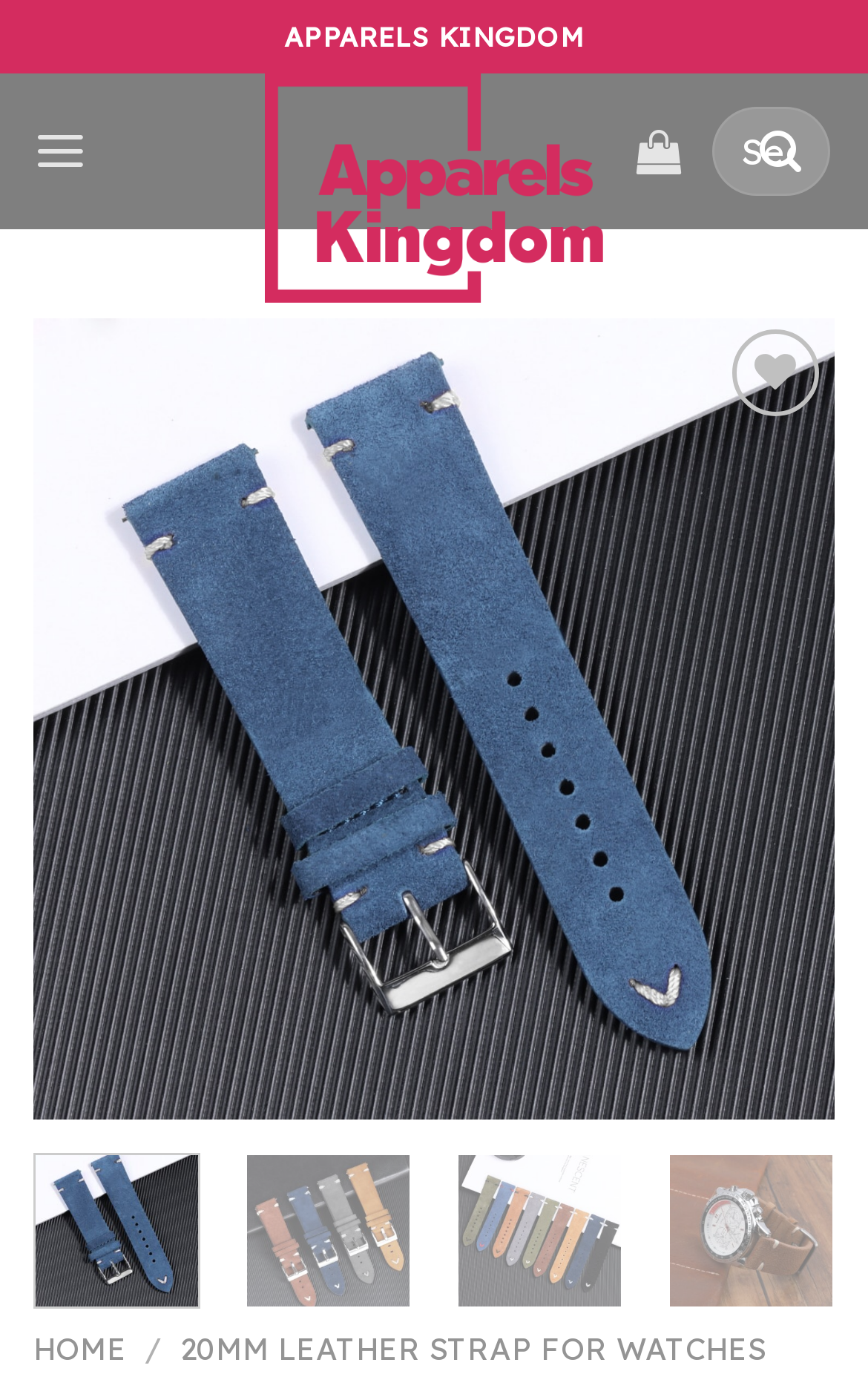Determine the bounding box coordinates of the clickable element necessary to fulfill the instruction: "Go to home page". Provide the coordinates as four float numbers within the 0 to 1 range, i.e., [left, top, right, bottom].

[0.038, 0.968, 0.146, 0.995]